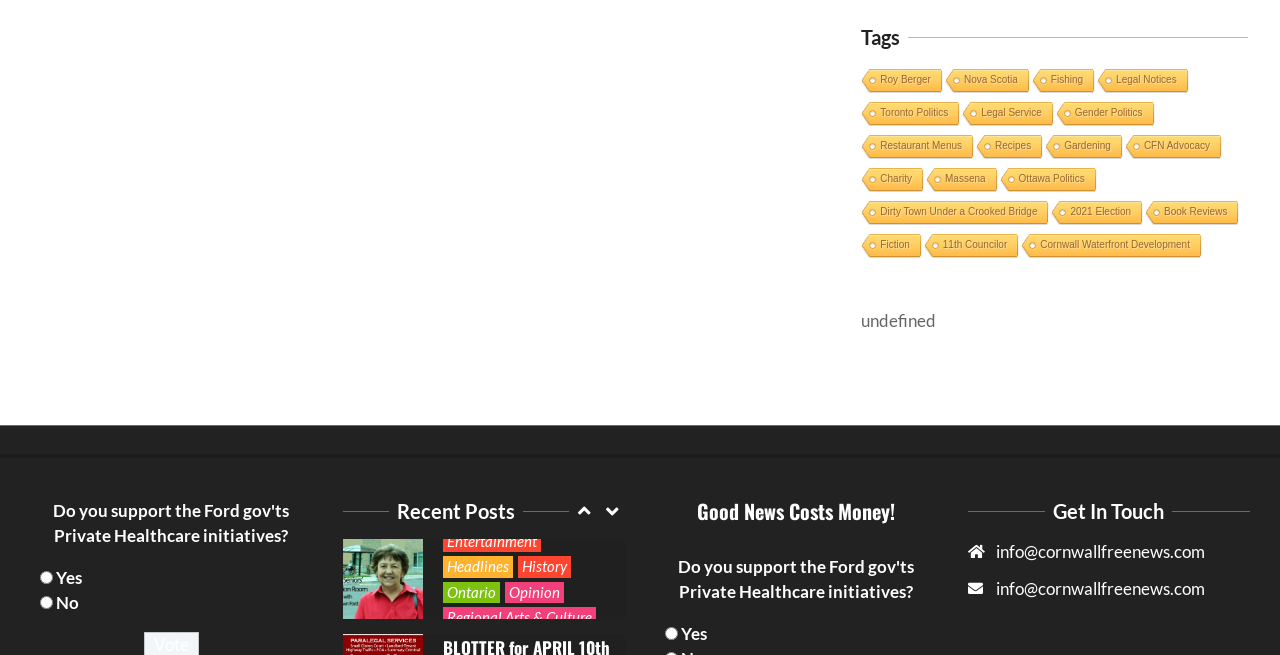Please specify the bounding box coordinates for the clickable region that will help you carry out the instruction: "Read the 'Maple Bets: Exploring Canada’s Sports Betting Landscape' article".

[0.346, 0.067, 0.48, 0.171]